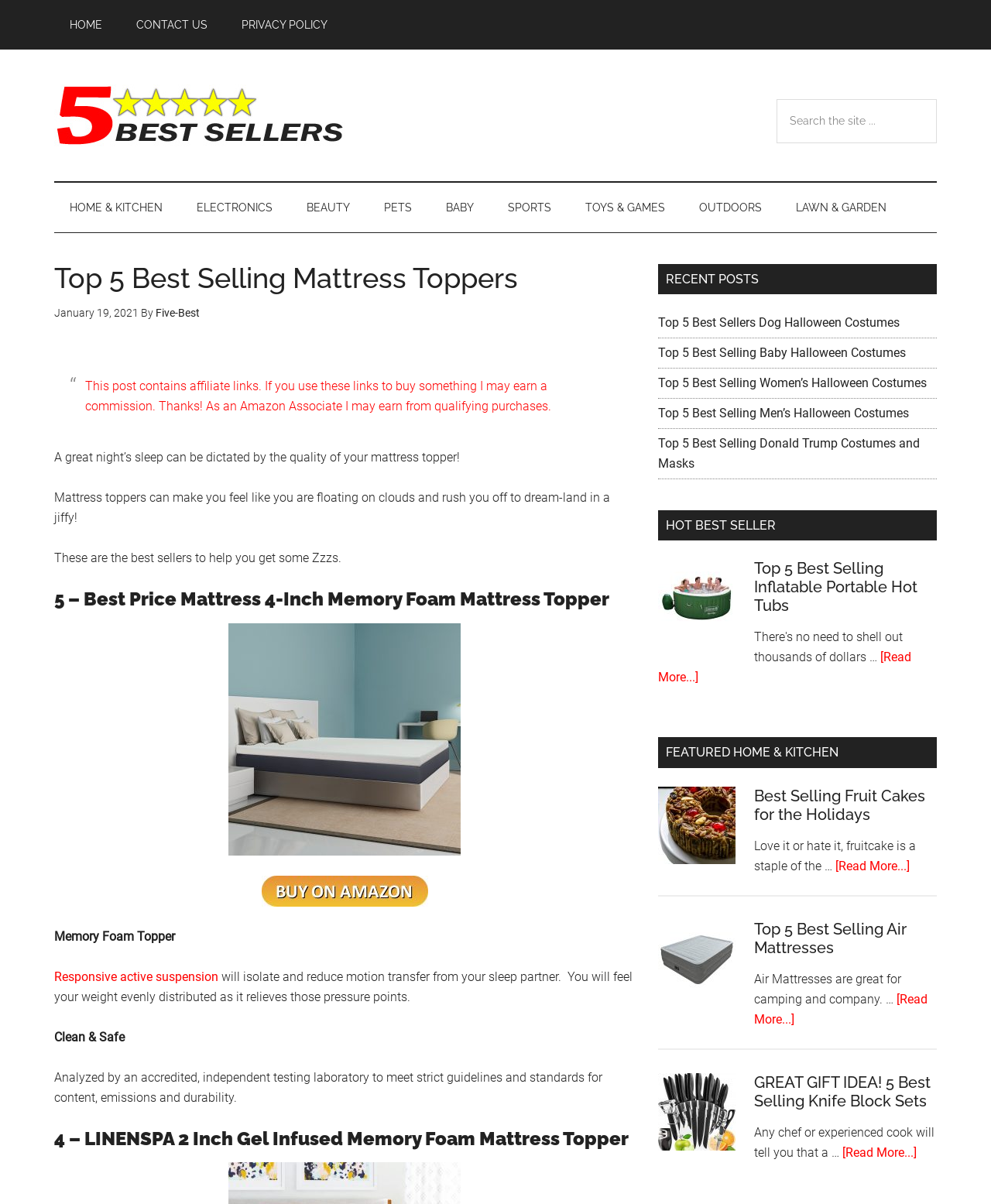Identify the bounding box coordinates of the area you need to click to perform the following instruction: "Go to HOME page".

[0.055, 0.0, 0.119, 0.041]